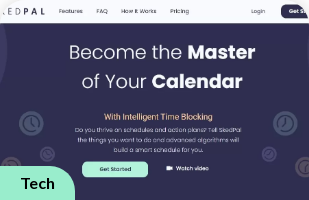What is the call-to-action on the interface?
Using the screenshot, give a one-word or short phrase answer.

Get Started